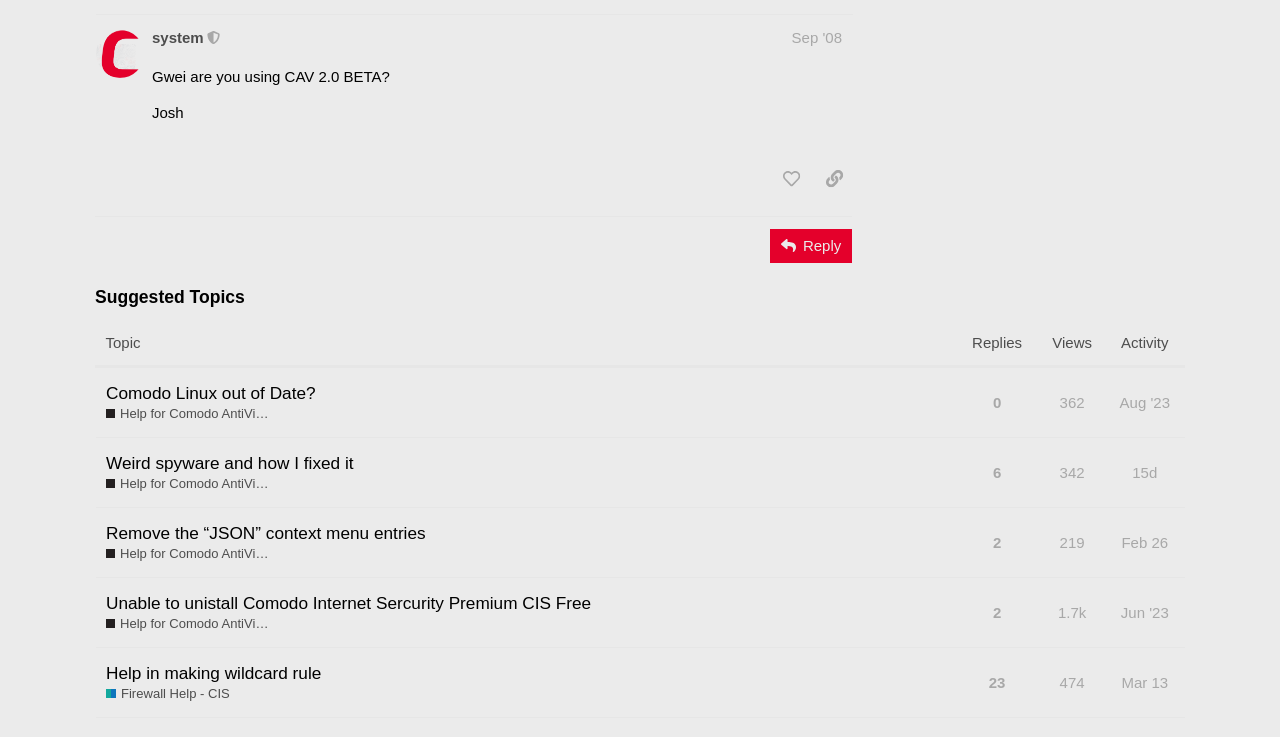Identify the bounding box of the UI component described as: "Help in making wildcard rule".

[0.083, 0.879, 0.251, 0.947]